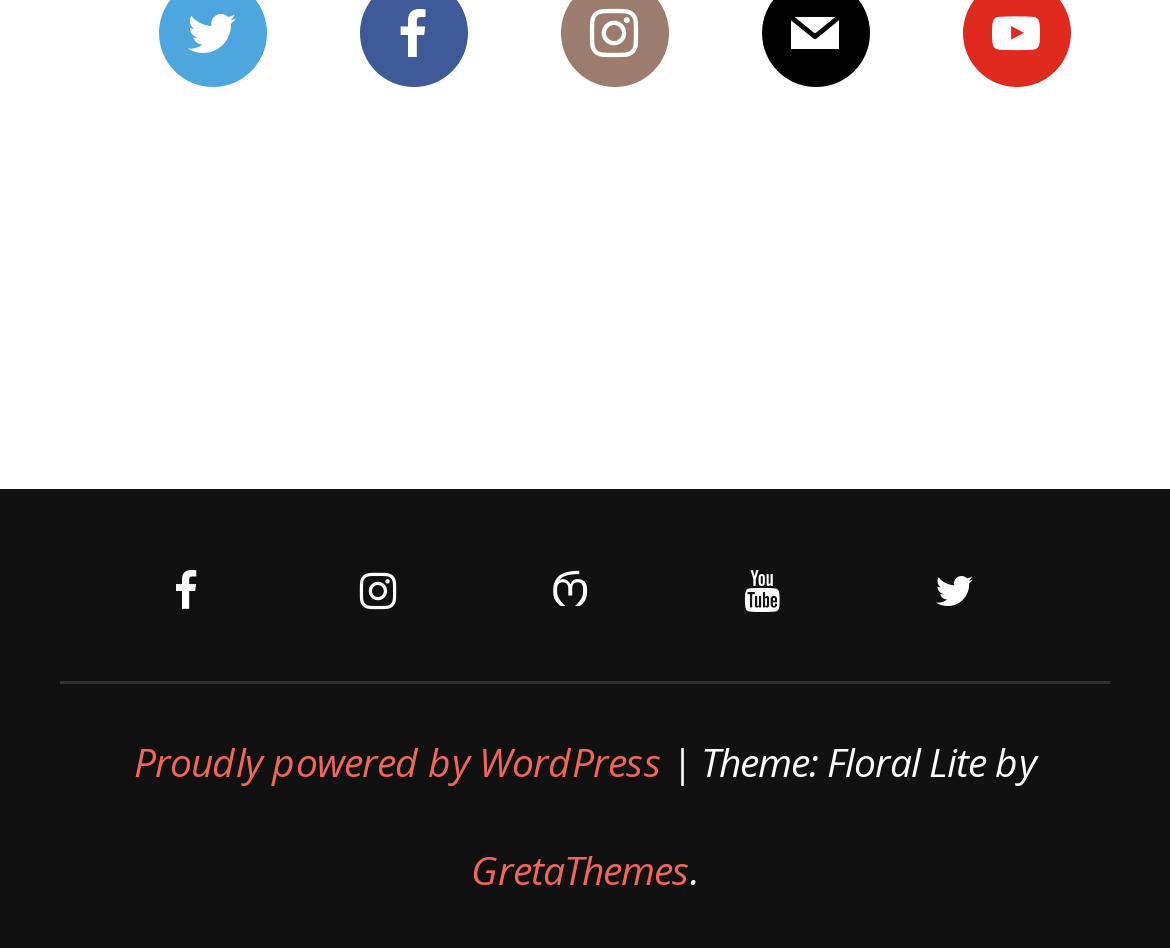For the given element description Youtube, determine the bounding box coordinates of the UI element. The coordinates should follow the format (top-left x, top-left y, bottom-right x, bottom-right y) and be within the range of 0 to 1.

[0.633, 0.589, 0.695, 0.649]